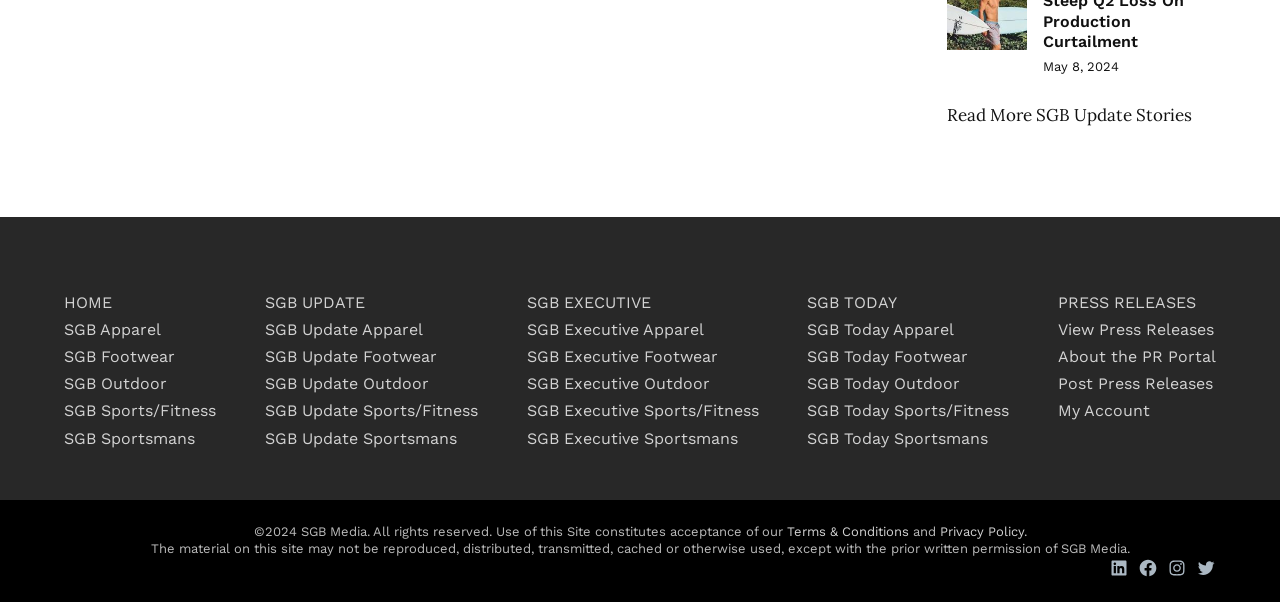Find the bounding box coordinates for the area you need to click to carry out the instruction: "Check terms and conditions". The coordinates should be four float numbers between 0 and 1, indicated as [left, top, right, bottom].

[0.614, 0.87, 0.71, 0.895]